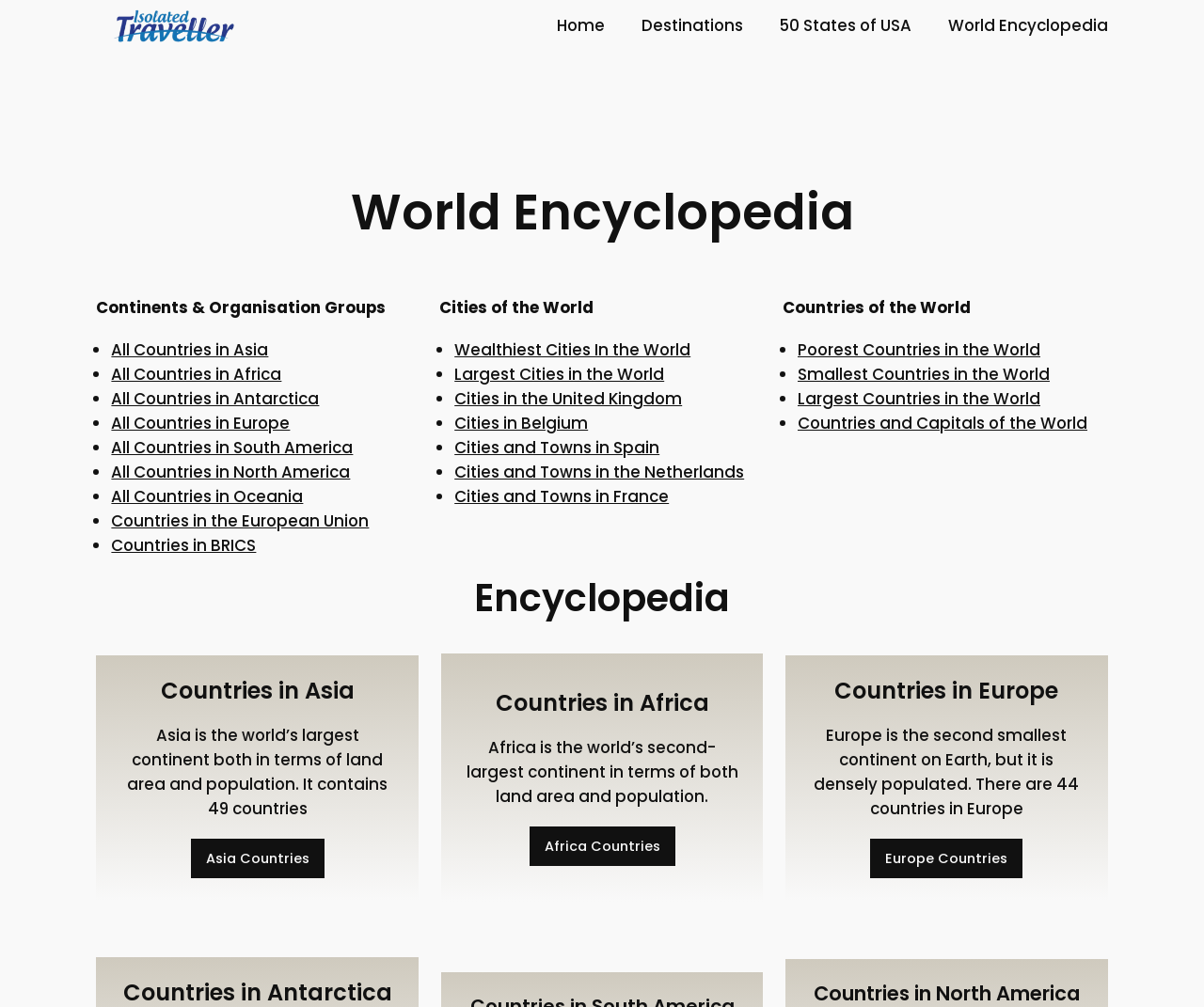Find the bounding box coordinates of the element to click in order to complete the given instruction: "Click on the link to view all countries in Asia."

[0.092, 0.336, 0.223, 0.358]